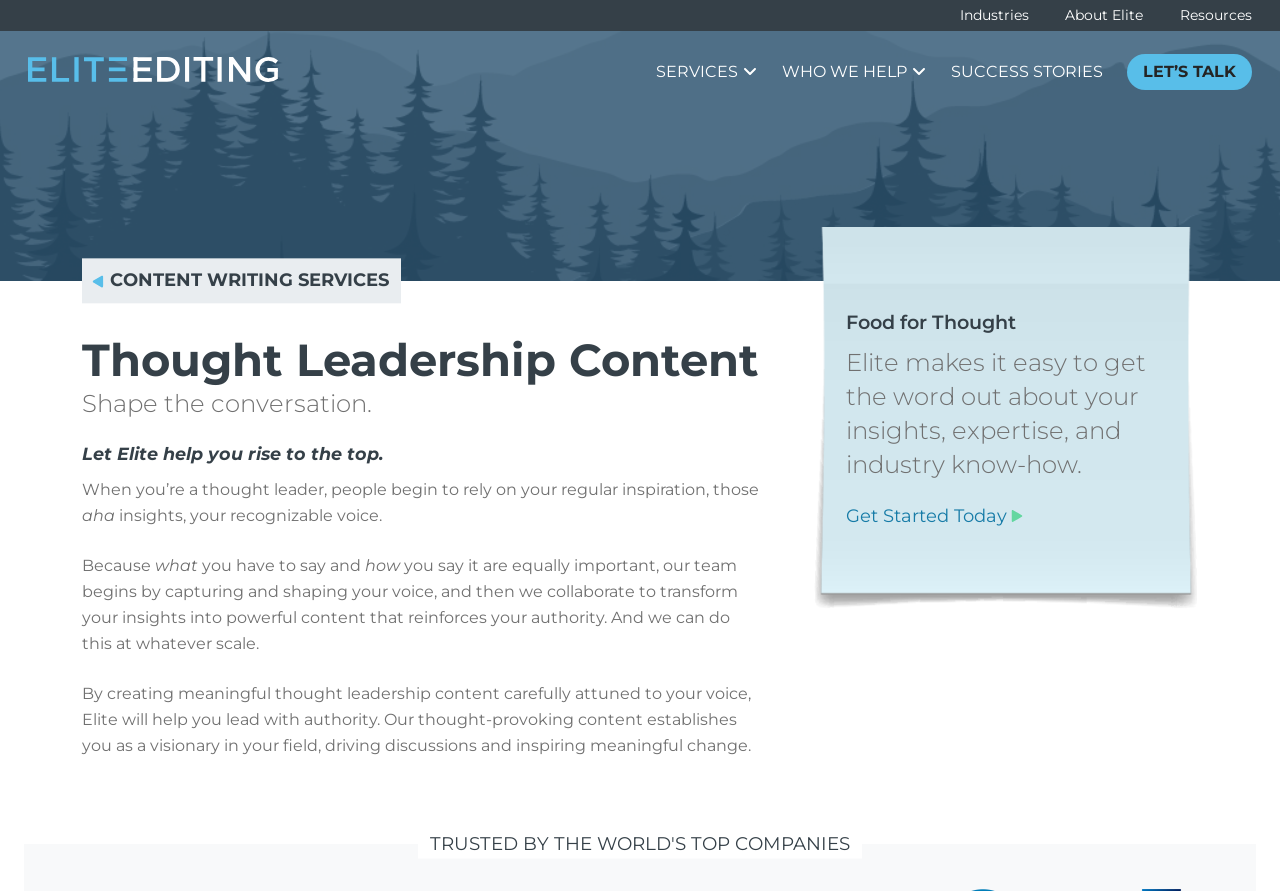Predict the bounding box coordinates of the UI element that matches this description: "parent_node: Elite Editing title="Elite Editing"". The coordinates should be in the format [left, top, right, bottom] with each value between 0 and 1.

[0.022, 0.075, 0.217, 0.097]